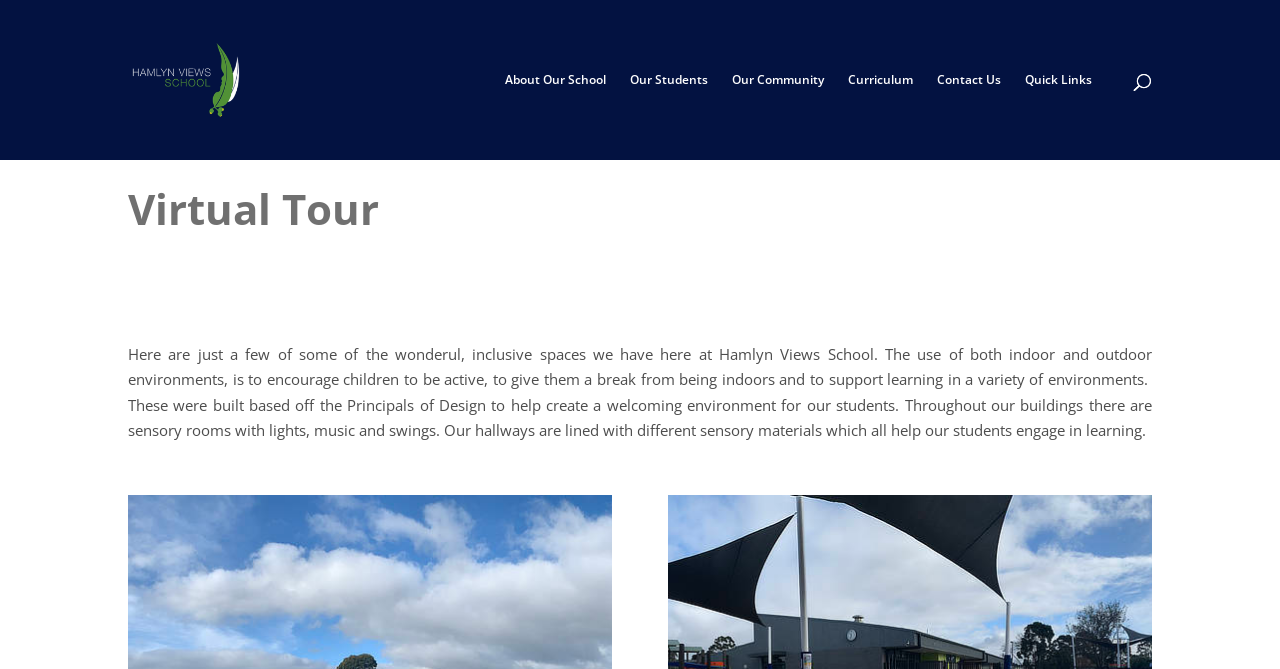Answer the following in one word or a short phrase: 
What is the location of the search bar?

top of the page